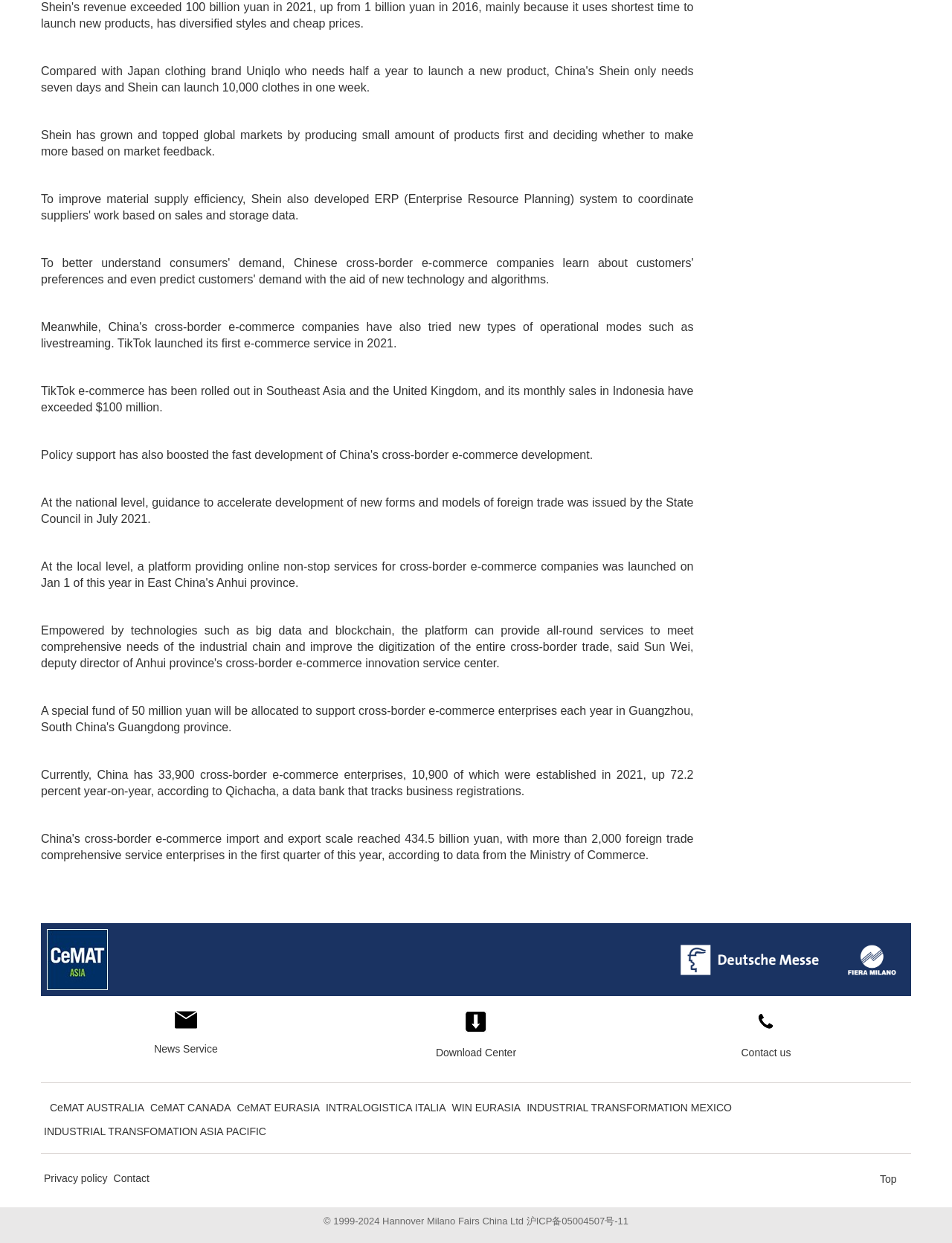Using the provided element description: "INDUSTRIAL TRANSFOMATION ASIA PACIFIC", determine the bounding box coordinates of the corresponding UI element in the screenshot.

[0.046, 0.902, 0.28, 0.916]